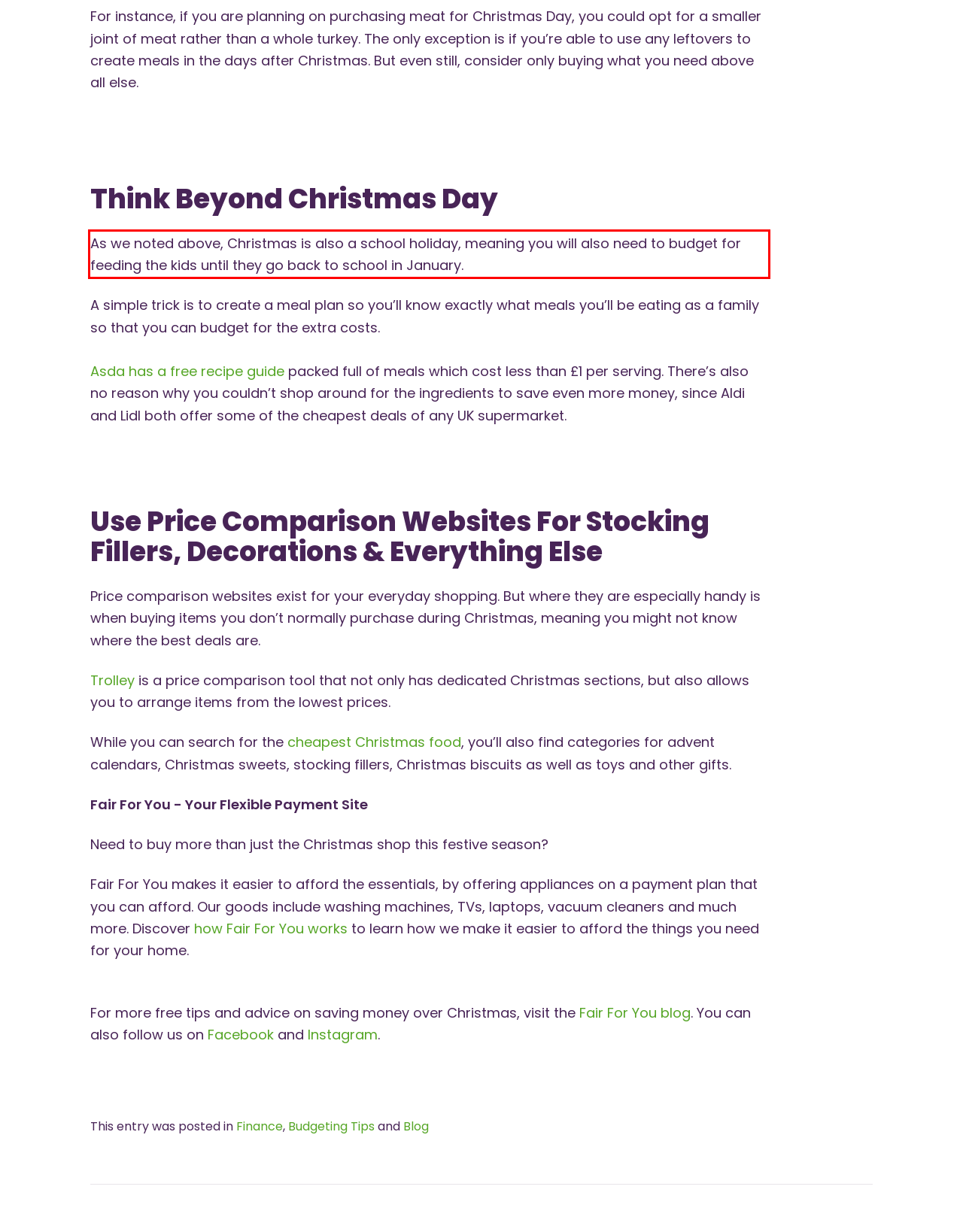Within the screenshot of a webpage, identify the red bounding box and perform OCR to capture the text content it contains.

As we noted above, Christmas is also a school holiday, meaning you will also need to budget for feeding the kids until they go back to school in January.